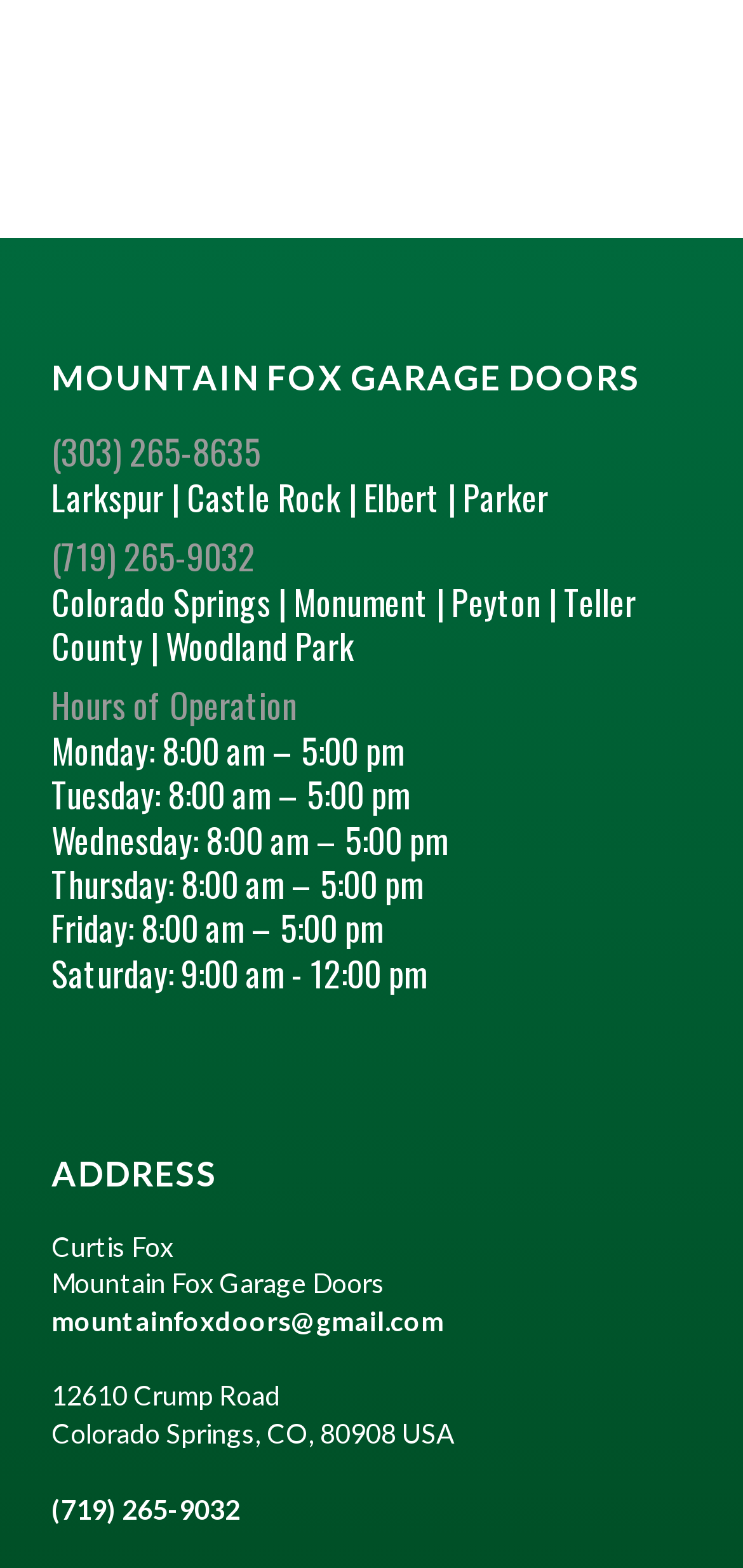What is the address of the company?
Based on the image, answer the question in a detailed manner.

The address can be found in the contact information section, where it is listed as '12610 Crump Road, Colorado Springs, CO, 80908 USA'.